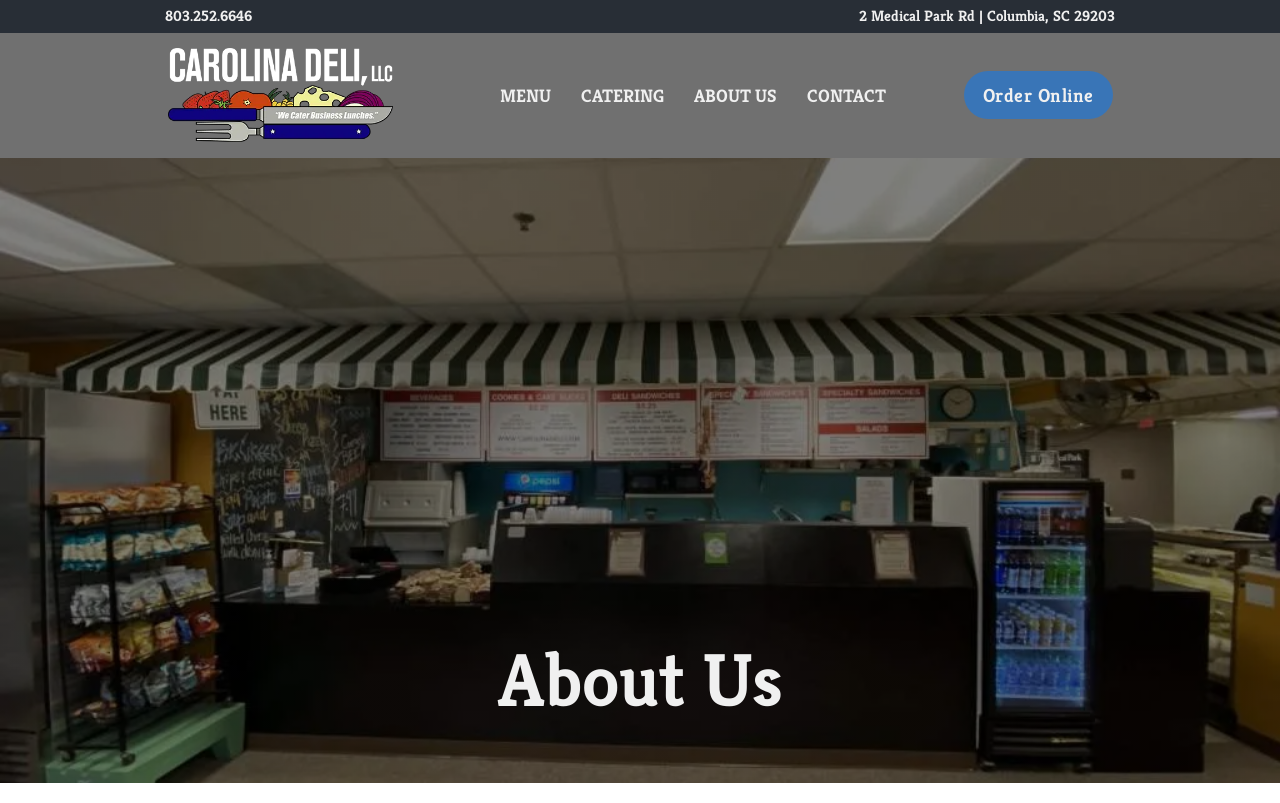Locate the bounding box coordinates of the item that should be clicked to fulfill the instruction: "Get directions to the restaurant".

[0.671, 0.007, 0.871, 0.031]